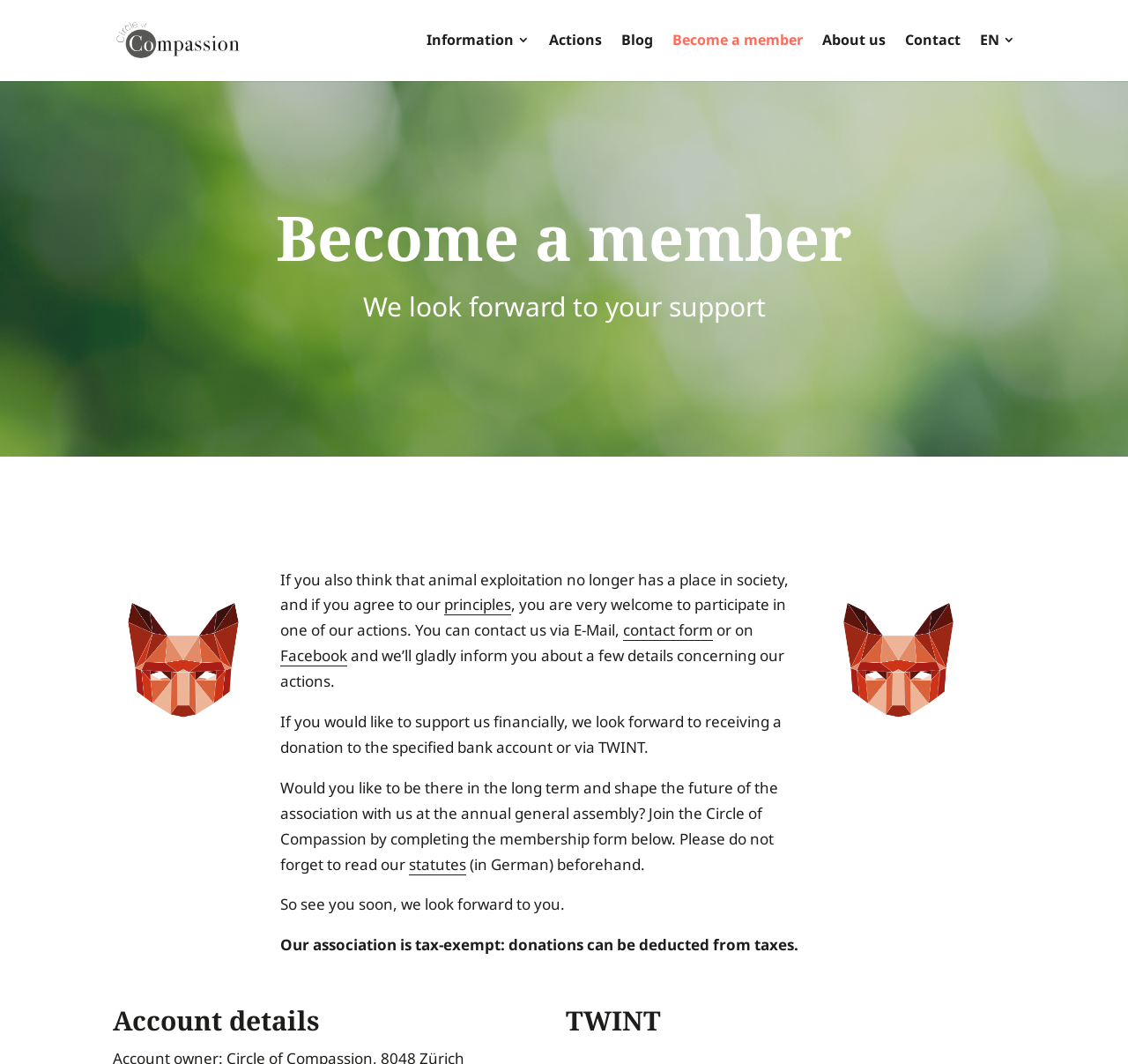Identify the main heading of the webpage and provide its text content.

Become a member